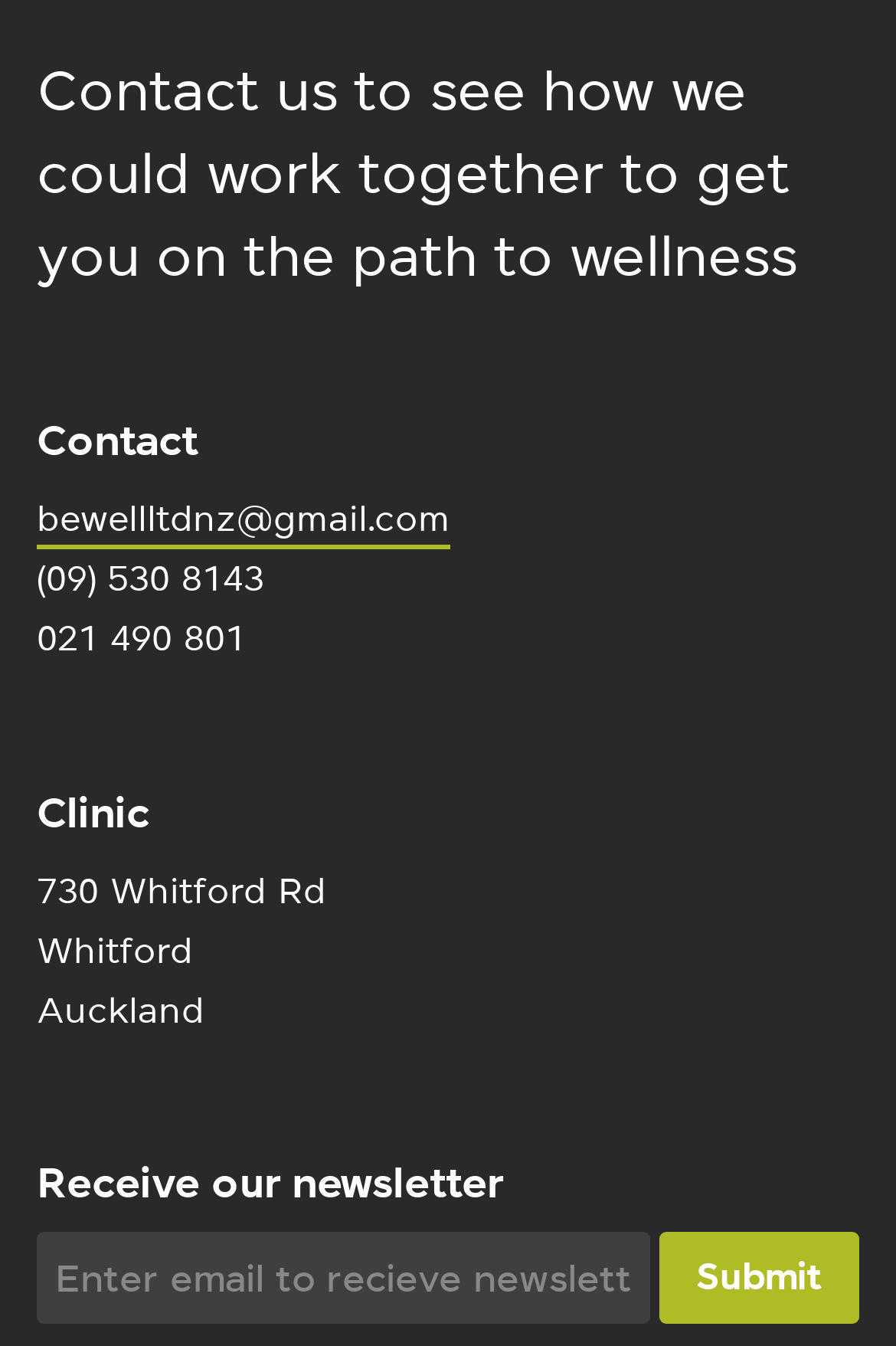Please answer the following question using a single word or phrase: 
What is the email address to contact?

bewellltdnz@gmail.com